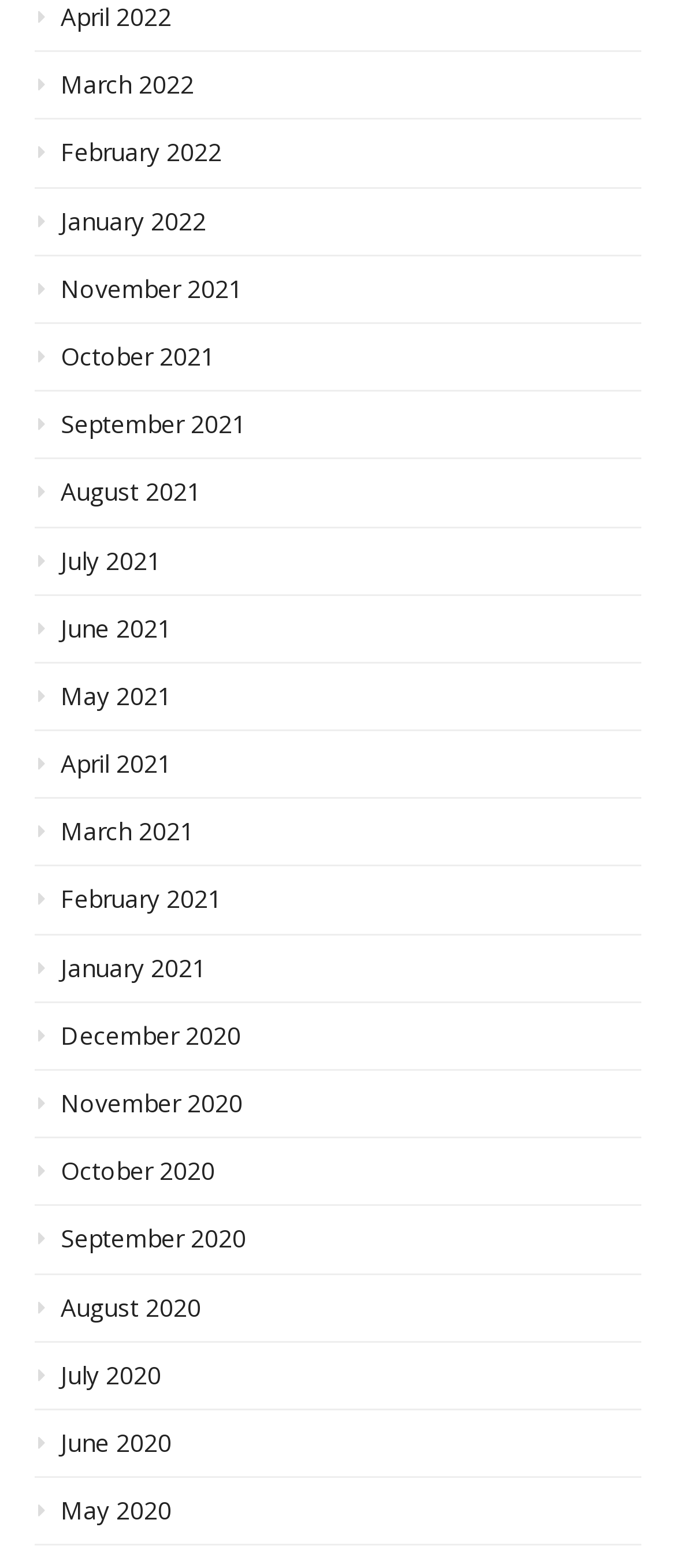Based on the element description, predict the bounding box coordinates (top-left x, top-left y, bottom-right x, bottom-right y) for the UI element in the screenshot: July 2020

[0.051, 0.867, 0.949, 0.899]